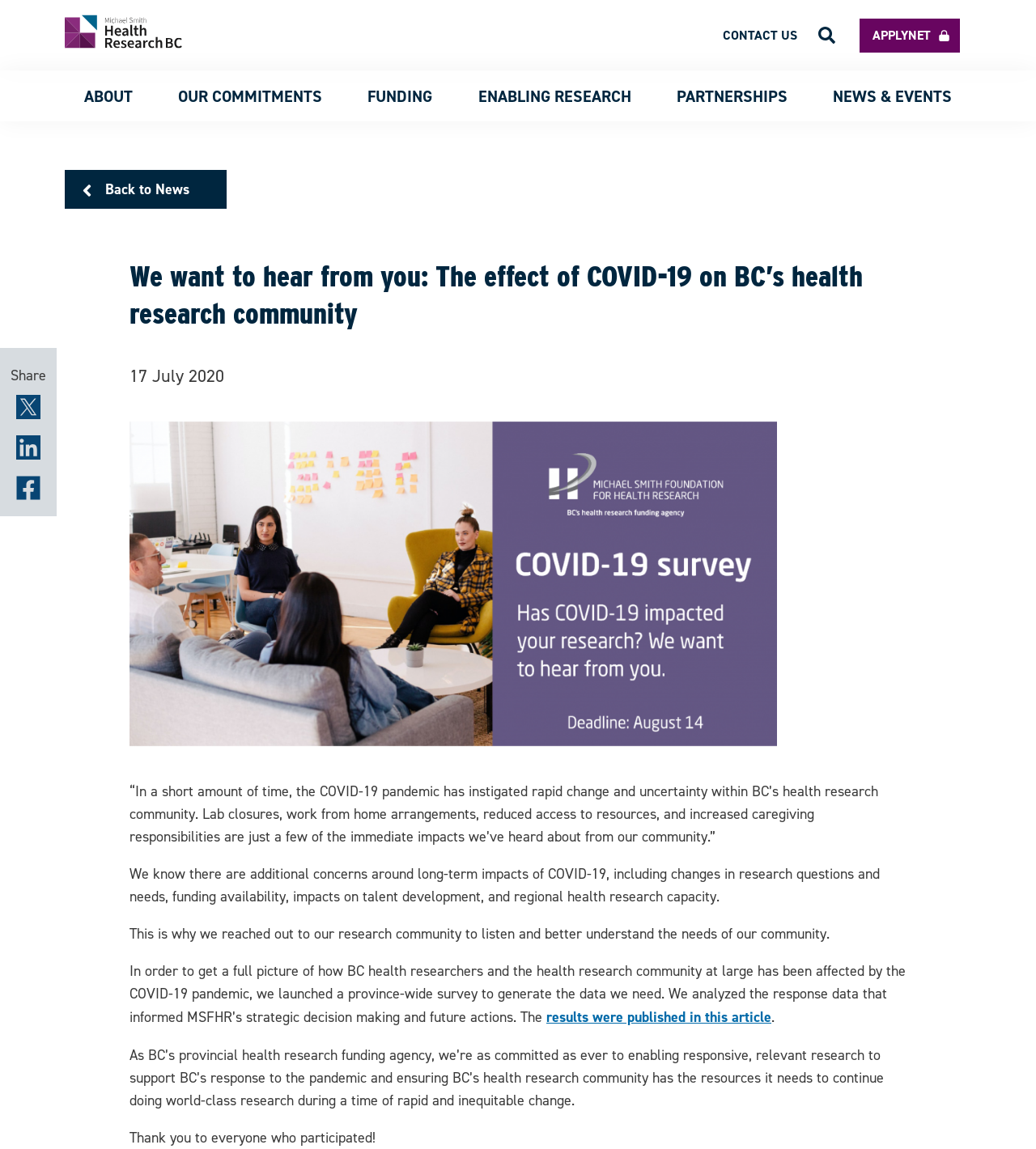Determine the bounding box coordinates of the clickable element necessary to fulfill the instruction: "Click the Share link". Provide the coordinates as four float numbers within the 0 to 1 range, i.e., [left, top, right, bottom].

[0.01, 0.318, 0.045, 0.335]